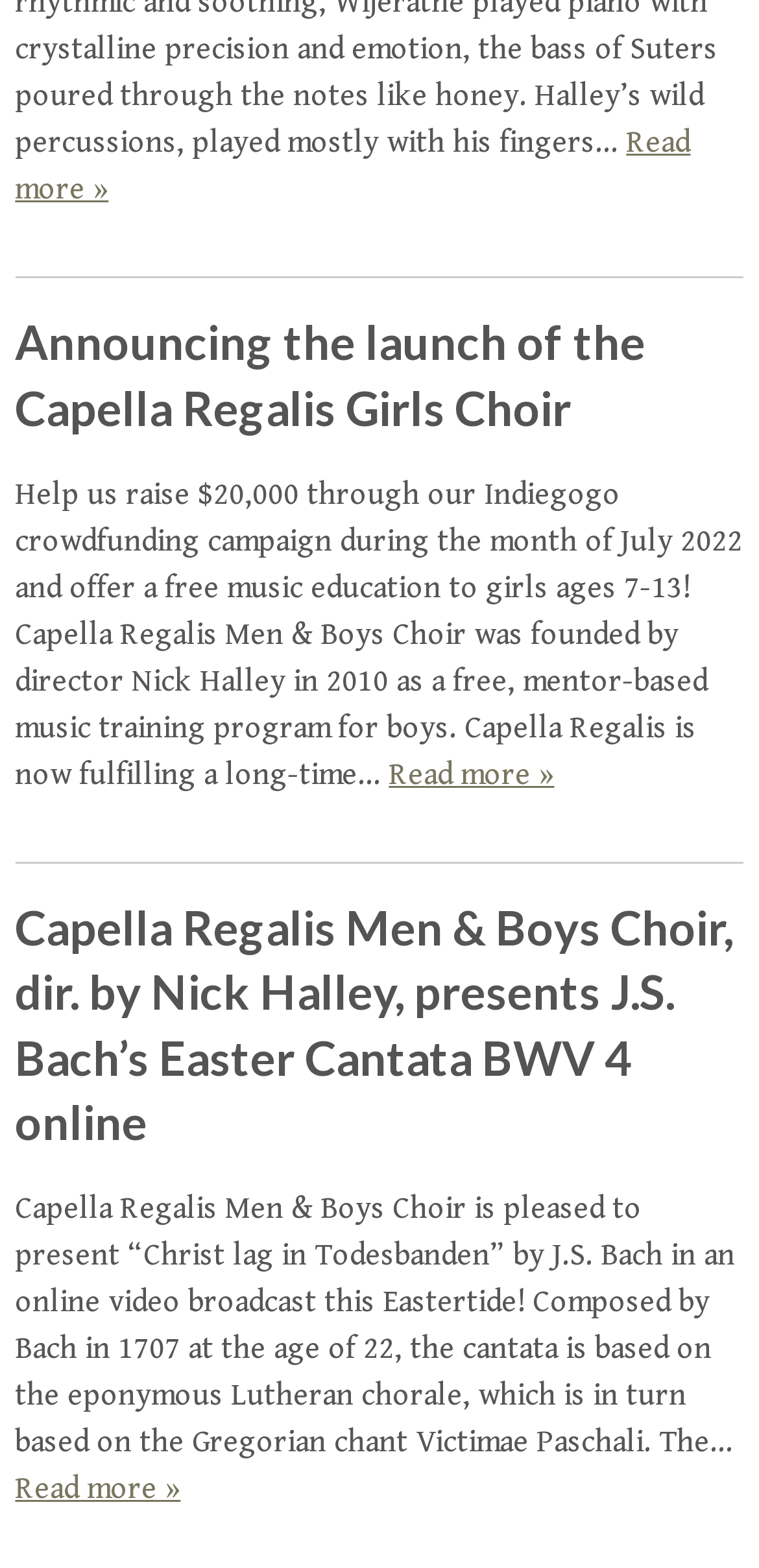Please answer the following question using a single word or phrase: 
How much money is being raised through the crowdfunding campaign?

$20,000